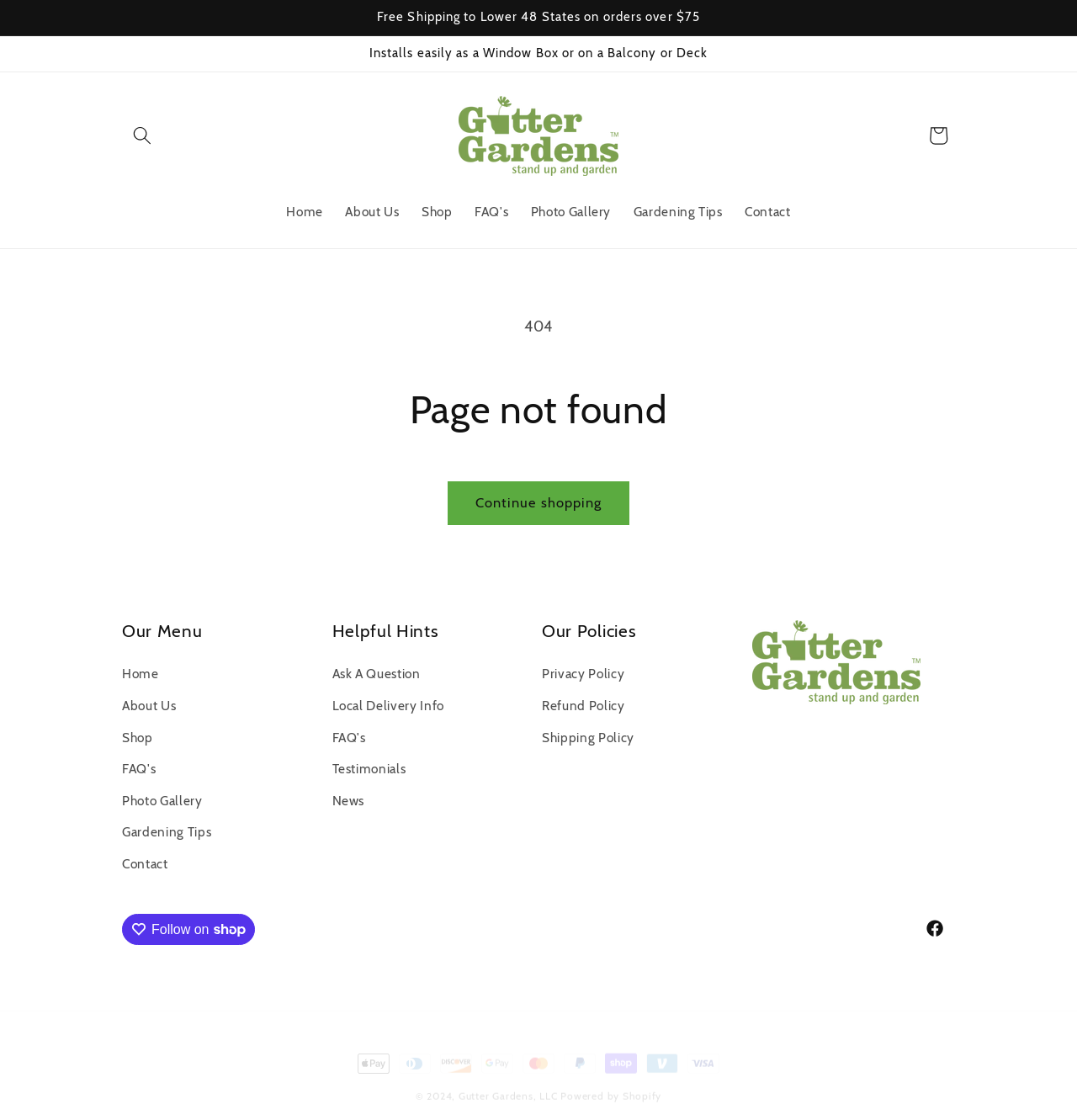Please find the bounding box for the following UI element description. Provide the coordinates in (top-left x, top-left y, bottom-right x, bottom-right y) format, with values between 0 and 1: Follow on Following on

[0.113, 0.816, 0.237, 0.844]